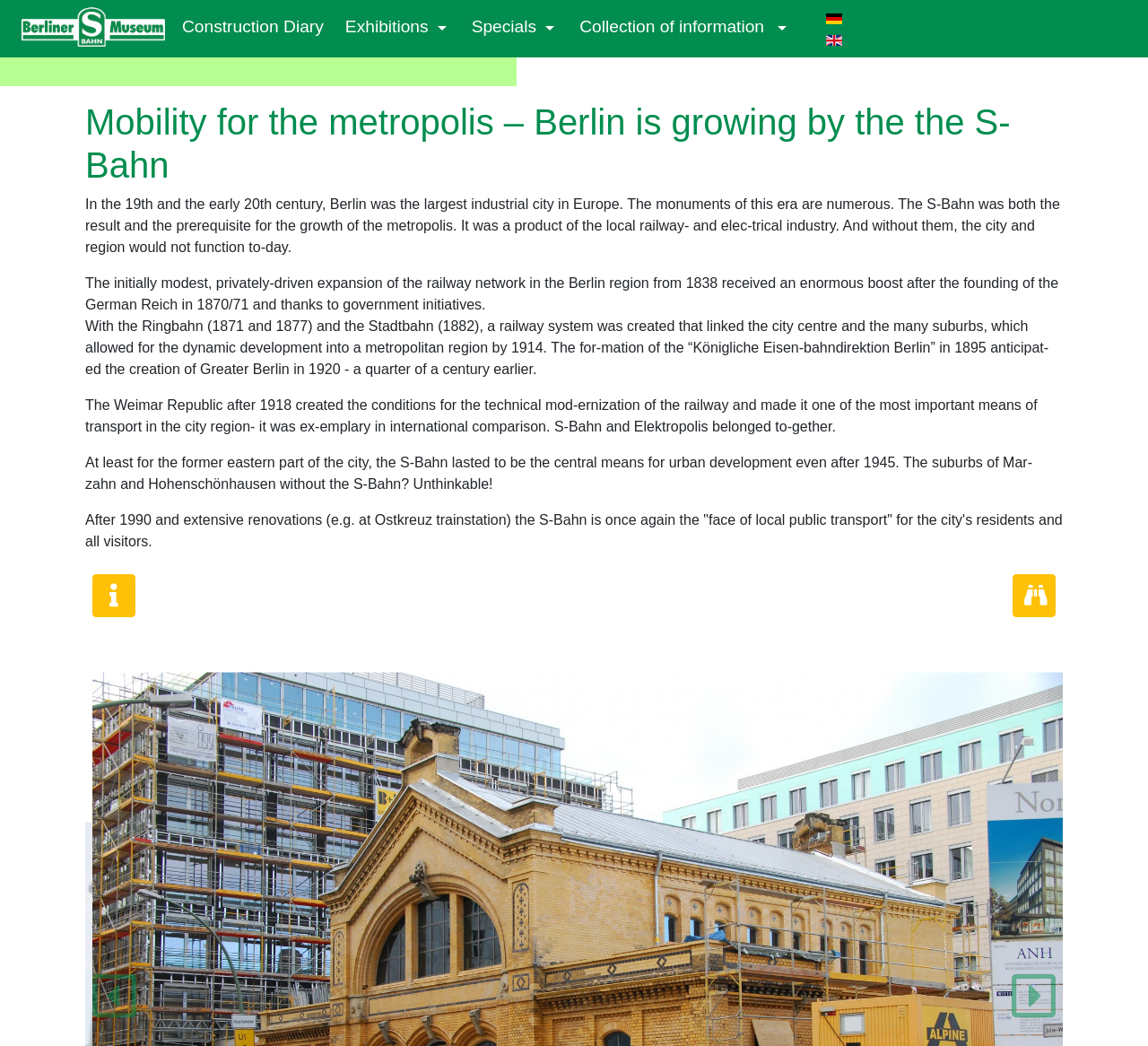Elaborate on the webpage's design and content in a detailed caption.

The webpage is about the Berlin S-Bahn Museum, with a focus on the history of the S-Bahn and its impact on the city's development. At the top left corner, there is a logo of the museum, accompanied by a series of links to different sections of the website, including "Construction Diary", "Exhibitions", "Specials", and "Collection of information". 

To the right of these links, there is a language selection dropdown menu, offering options to switch between German and English. Below the language selection menu, there is a prominent heading that reads "Mobility for the metropolis – Berlin is growing by the the S-Bahn".

The main content of the webpage is a series of paragraphs that provide a historical overview of the S-Bahn's development and its significance in Berlin's growth. The text is divided into five sections, each describing a different era in the S-Bahn's history, from the 19th century to the present day. 

At the bottom of the page, there are two buttons, one with a font awesome icon of a caret left and the other with a caret right, likely used for navigation.